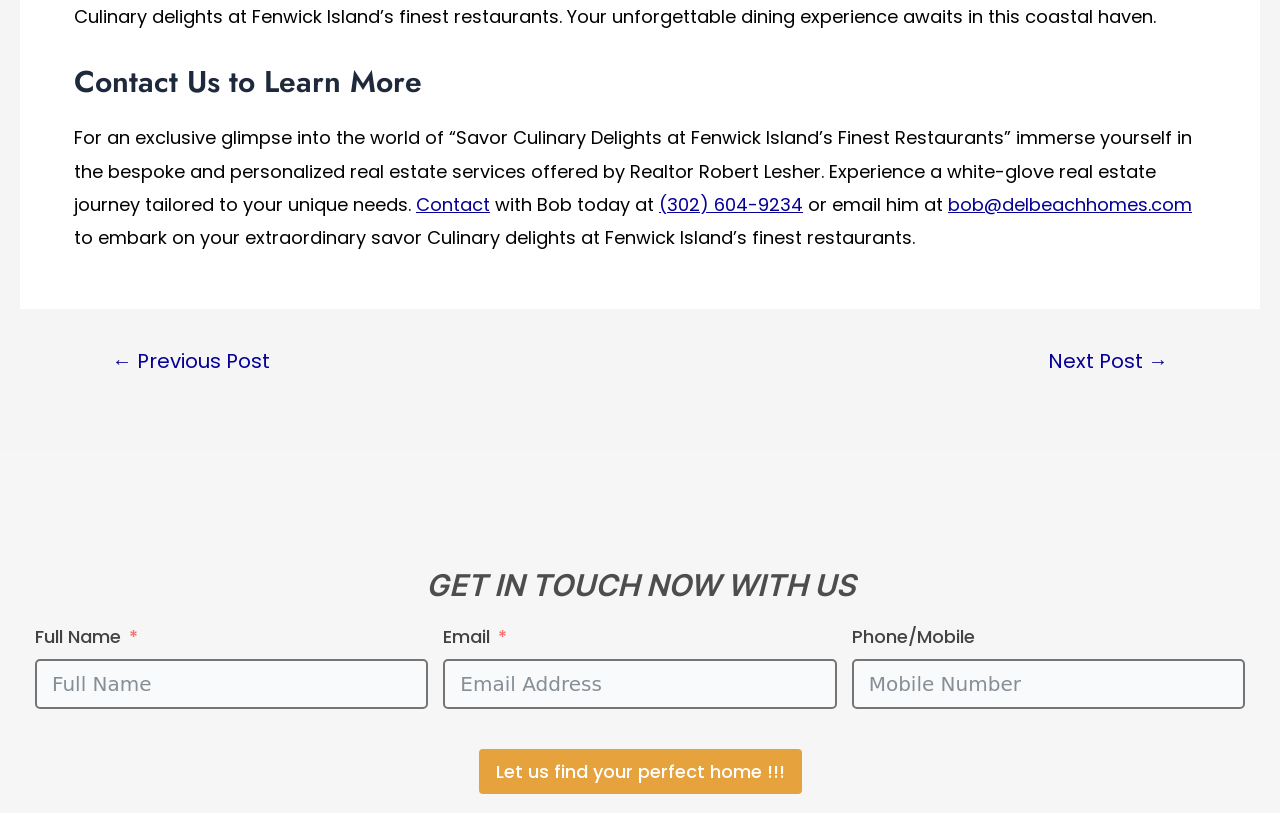Extract the bounding box of the UI element described as: "name="names[first_name]" placeholder="Full Name"".

[0.027, 0.81, 0.335, 0.872]